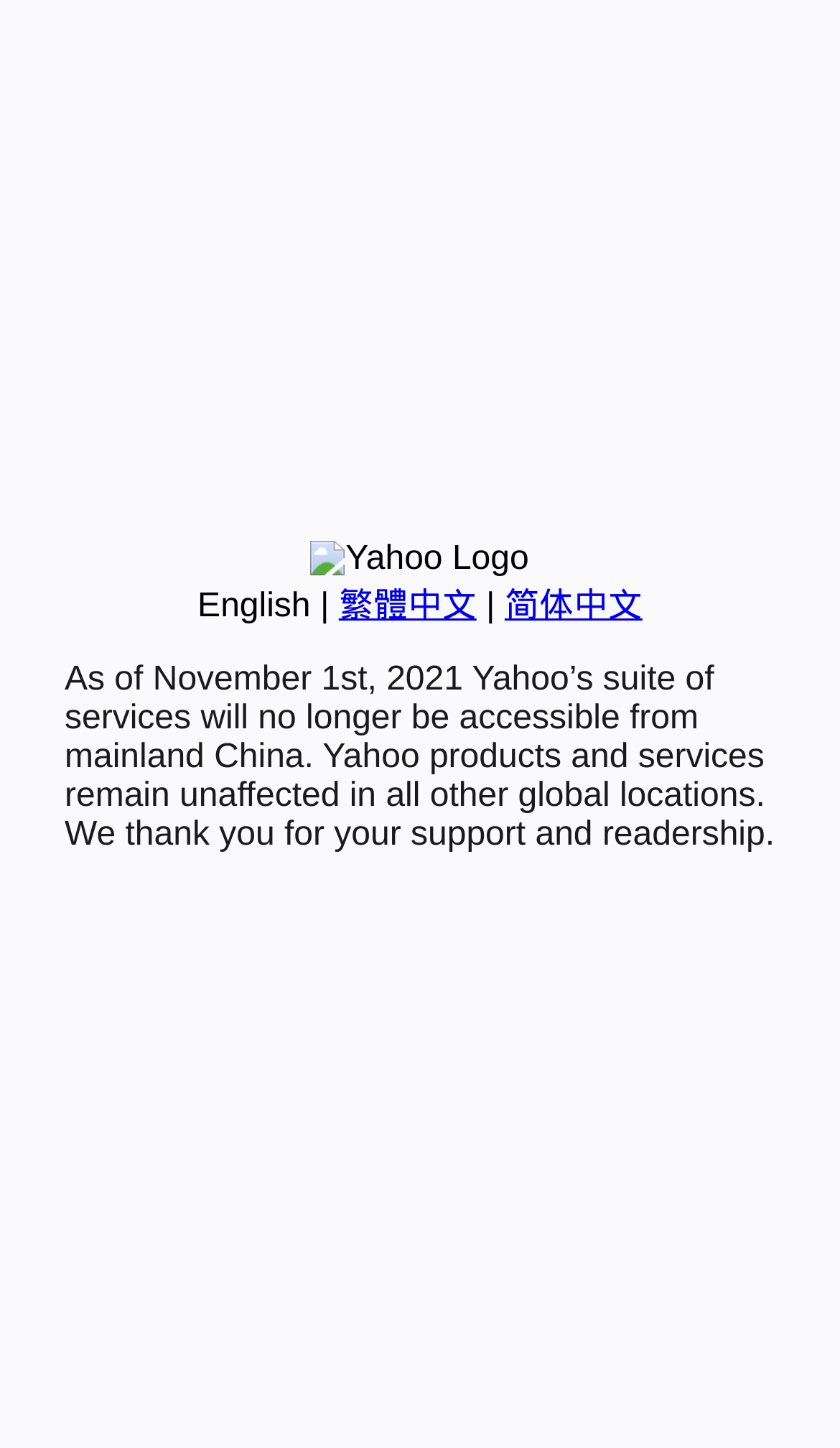Using the given description, provide the bounding box coordinates formatted as (top-left x, top-left y, bottom-right x, bottom-right y), with all values being floating point numbers between 0 and 1. Description: 繁體中文

[0.403, 0.406, 0.567, 0.432]